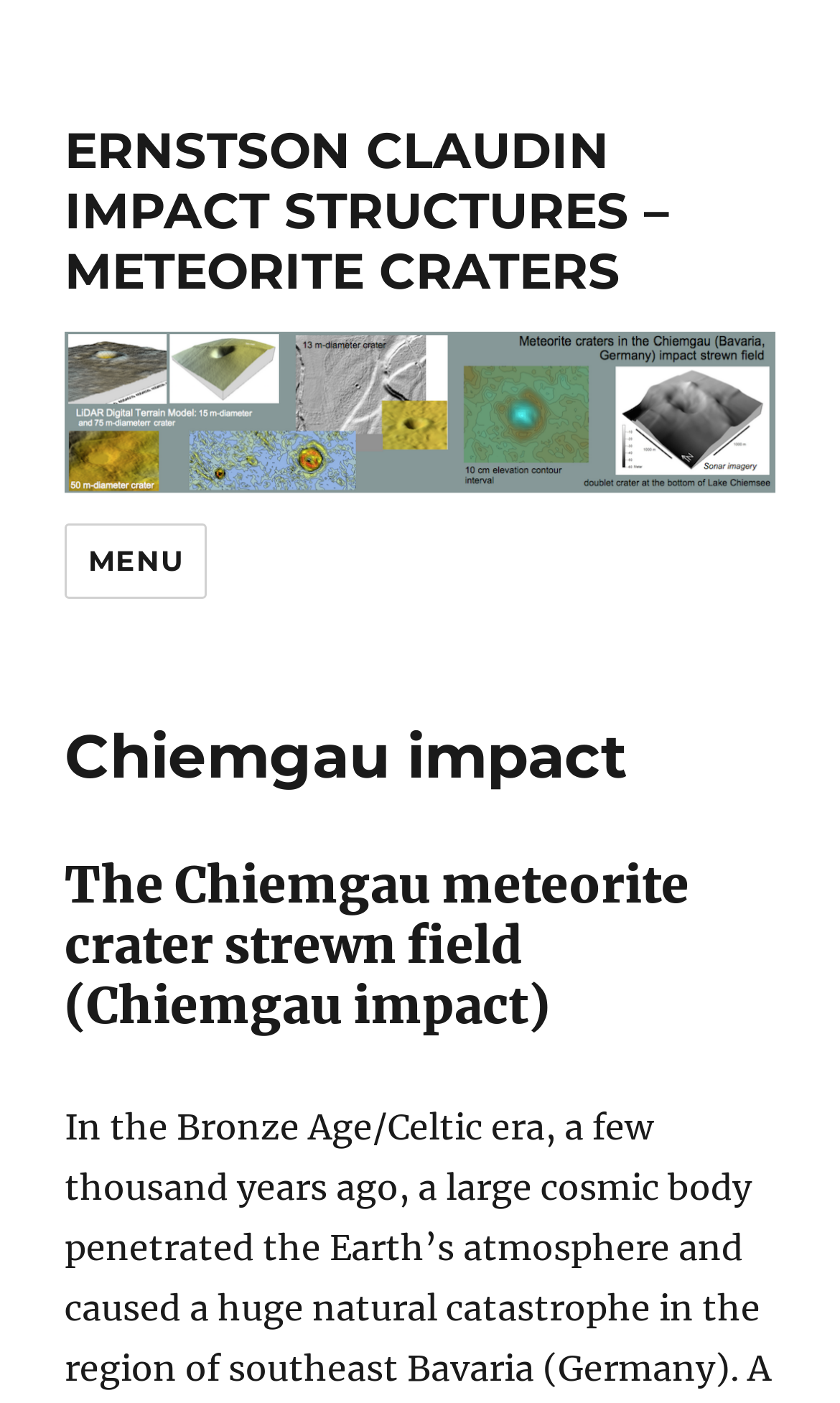Give a concise answer using one word or a phrase to the following question:
What is the role of the 'MENU' button?

Site navigation